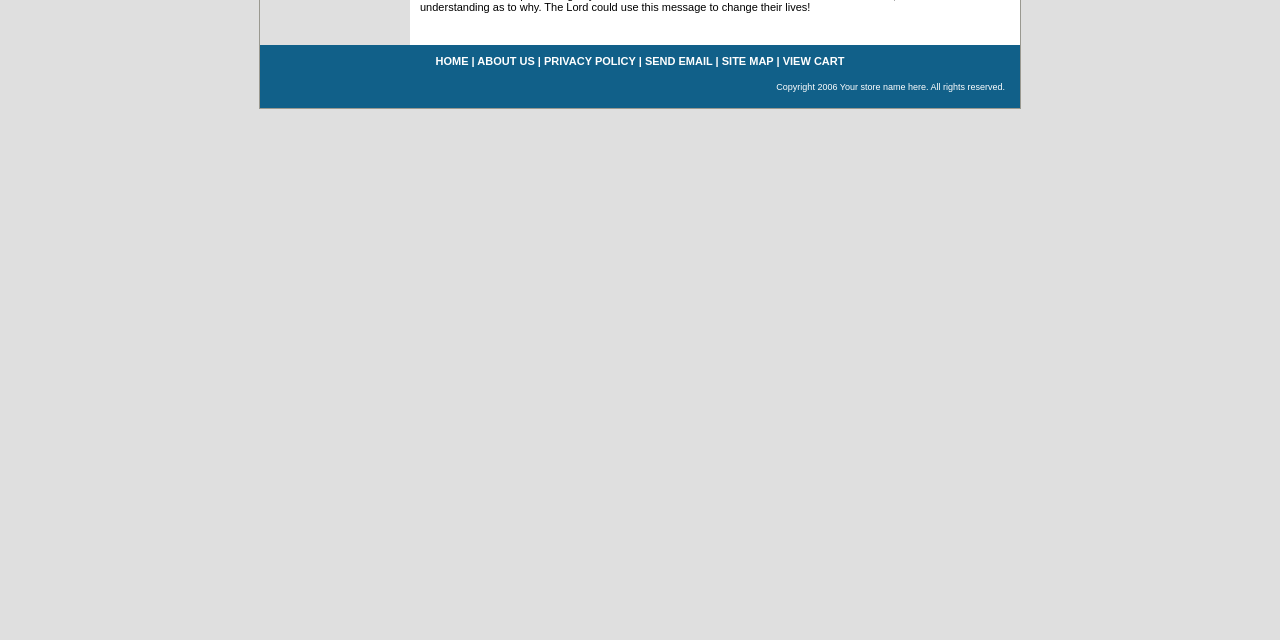Based on the element description view cart, identify the bounding box of the UI element in the given webpage screenshot. The coordinates should be in the format (top-left x, top-left y, bottom-right x, bottom-right y) and must be between 0 and 1.

[0.611, 0.086, 0.66, 0.105]